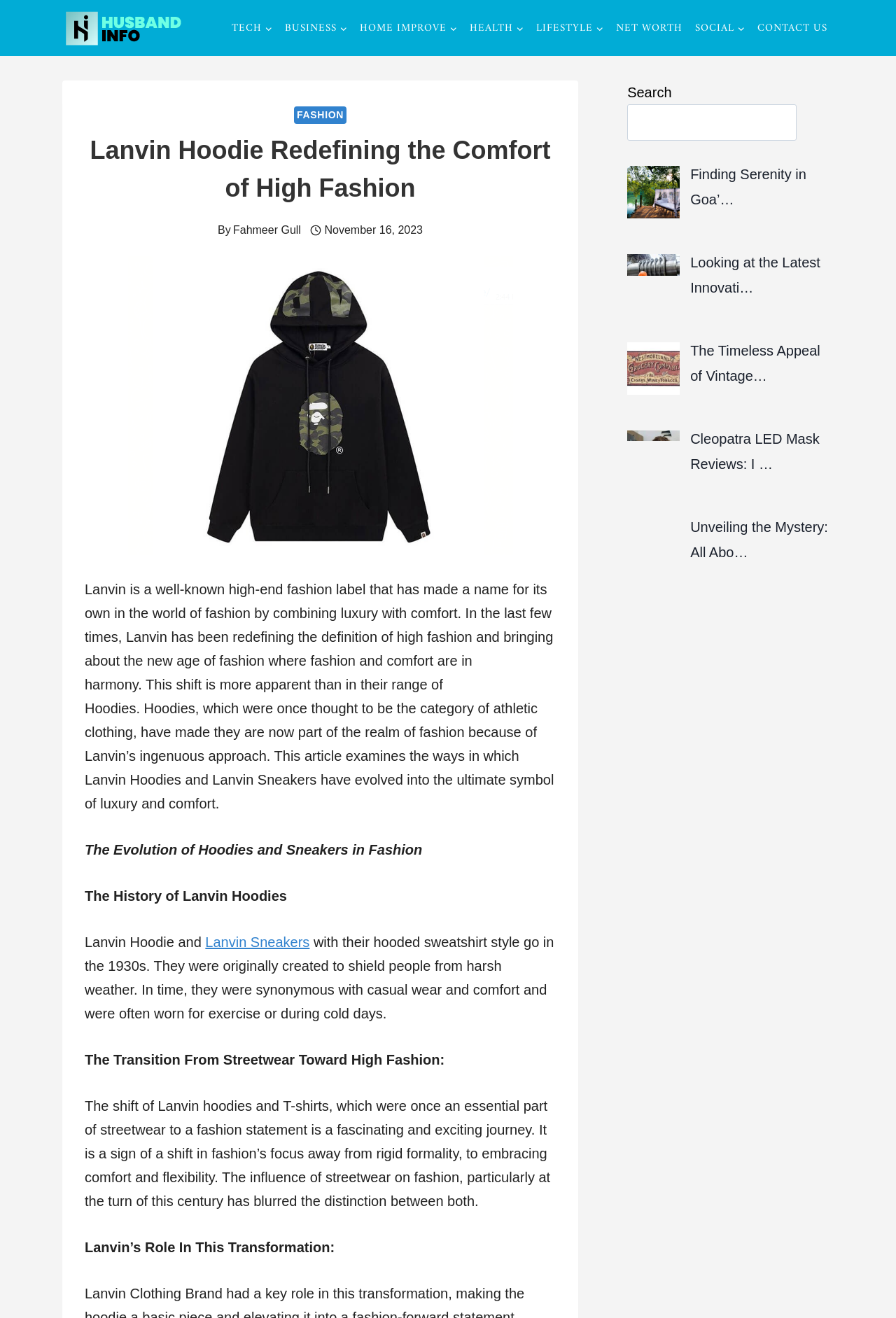Could you find the bounding box coordinates of the clickable area to complete this instruction: "Click on the 'TECH' link"?

[0.252, 0.012, 0.311, 0.03]